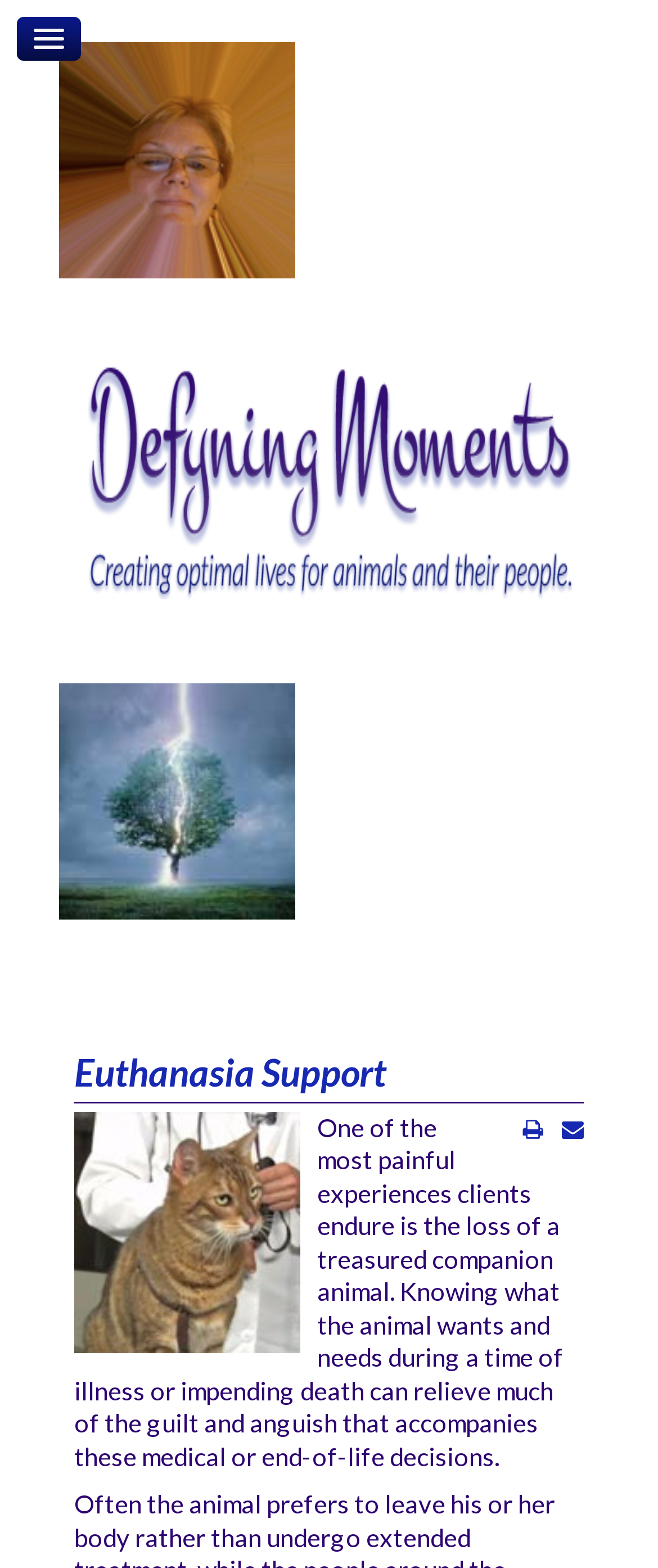Provide a brief response to the question below using a single word or phrase: 
How many links are there in the top section?

7